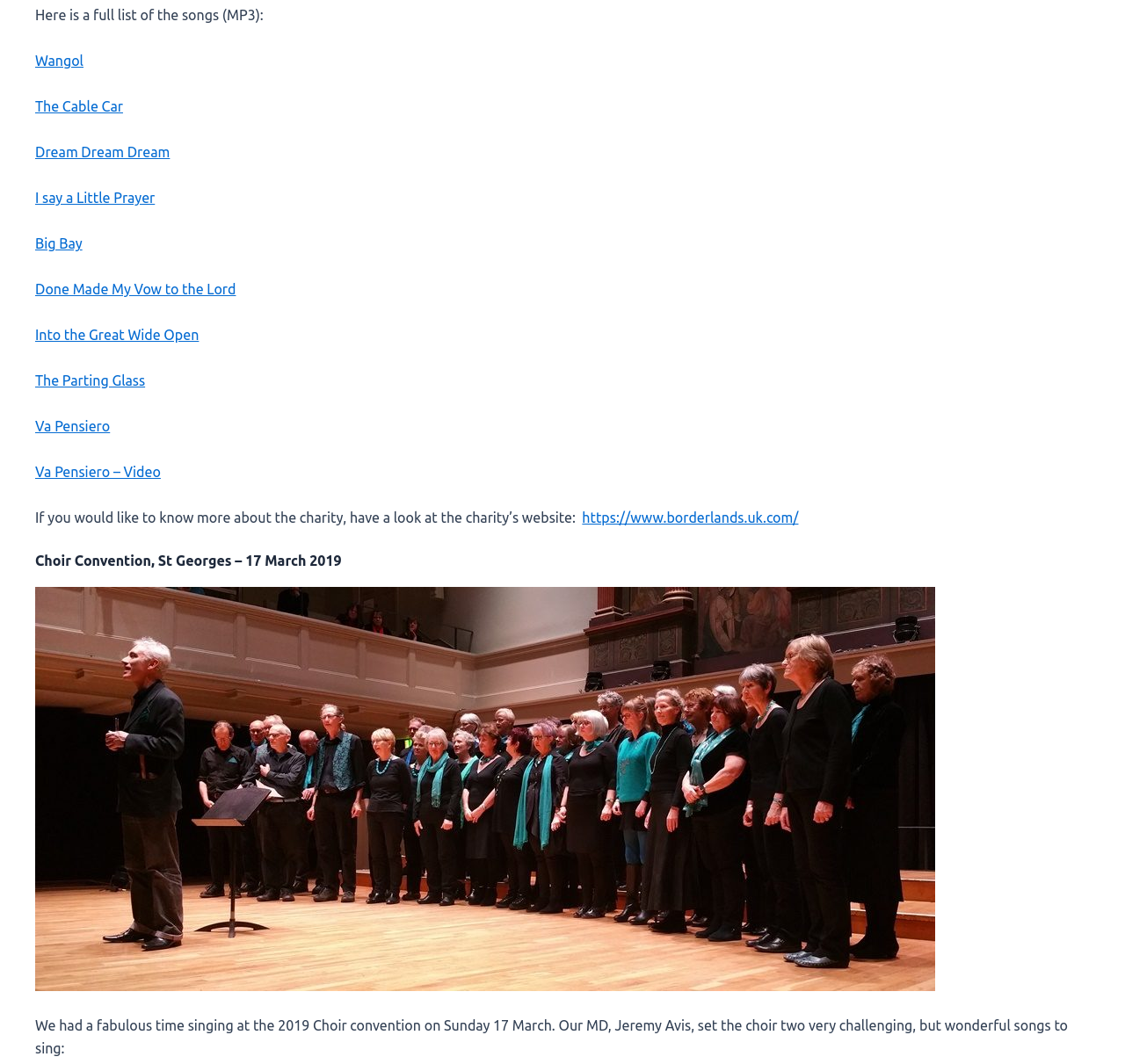Provide a brief response in the form of a single word or phrase:
How many song links are available?

15